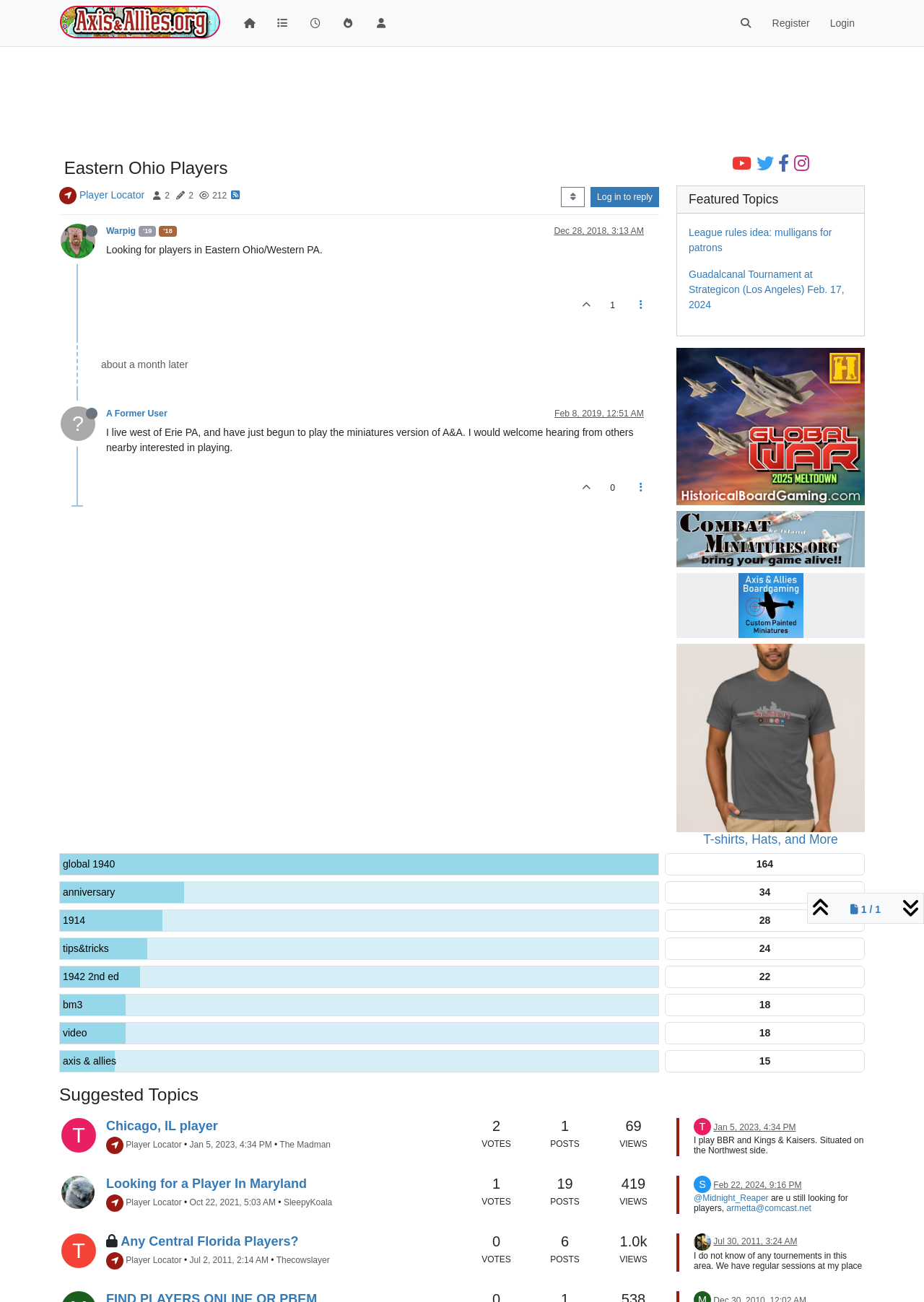Identify the bounding box coordinates of the section that should be clicked to achieve the task described: "Click on 'Office Wardrobe Crimes'".

None